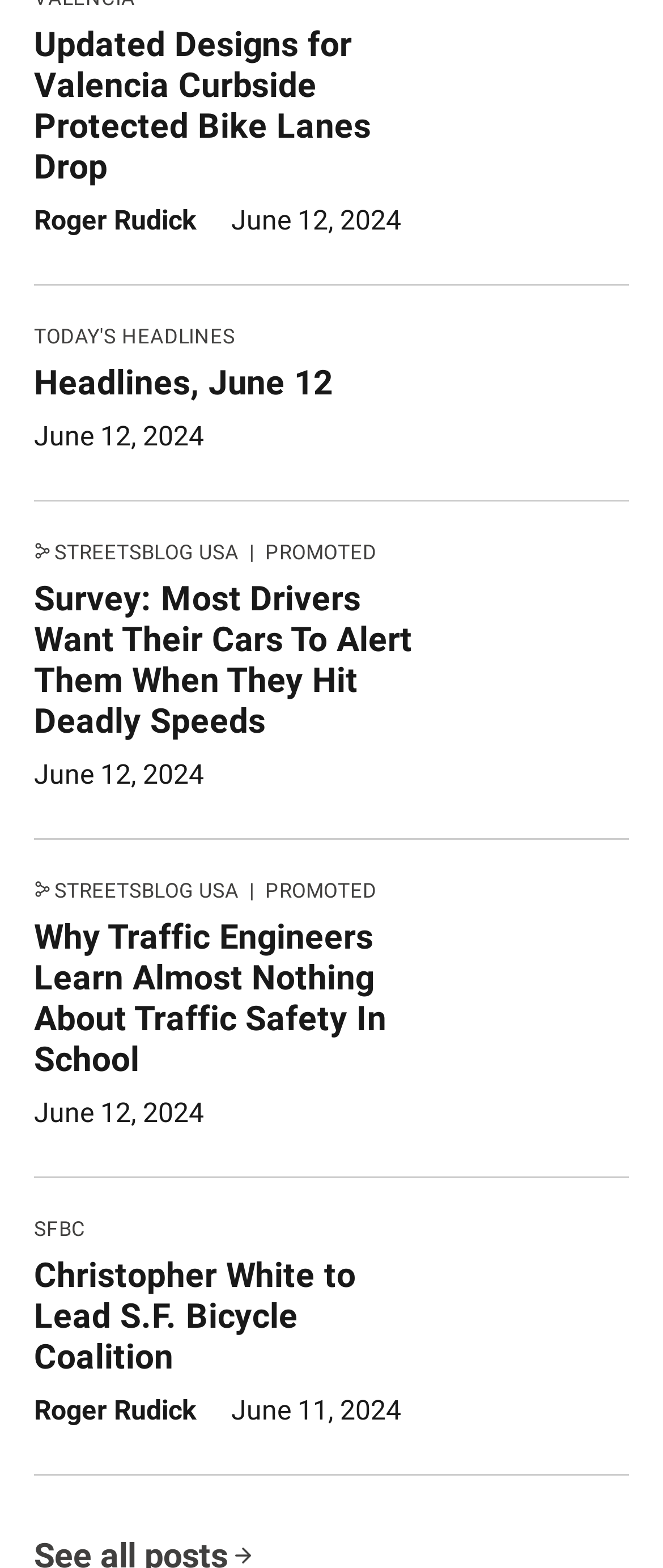Locate the bounding box coordinates of the segment that needs to be clicked to meet this instruction: "View the article about Christopher White leading the S.F. Bicycle Coalition".

[0.051, 0.8, 0.638, 0.887]